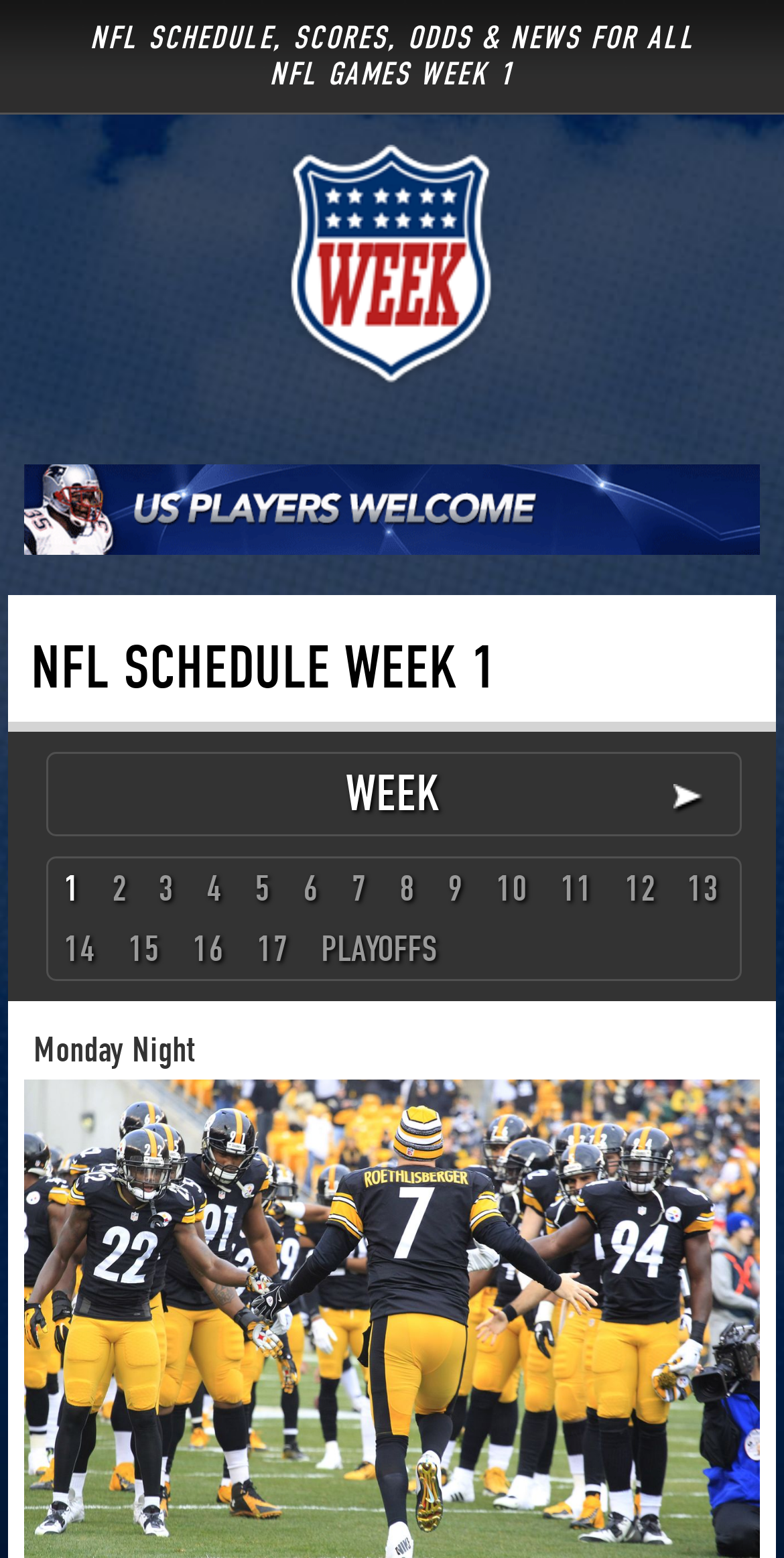What is the last game of the week?
We need a detailed and exhaustive answer to the question. Please elaborate.

The last game of the week is Game 16, as indicated by the link '16' at the bottom of the page.